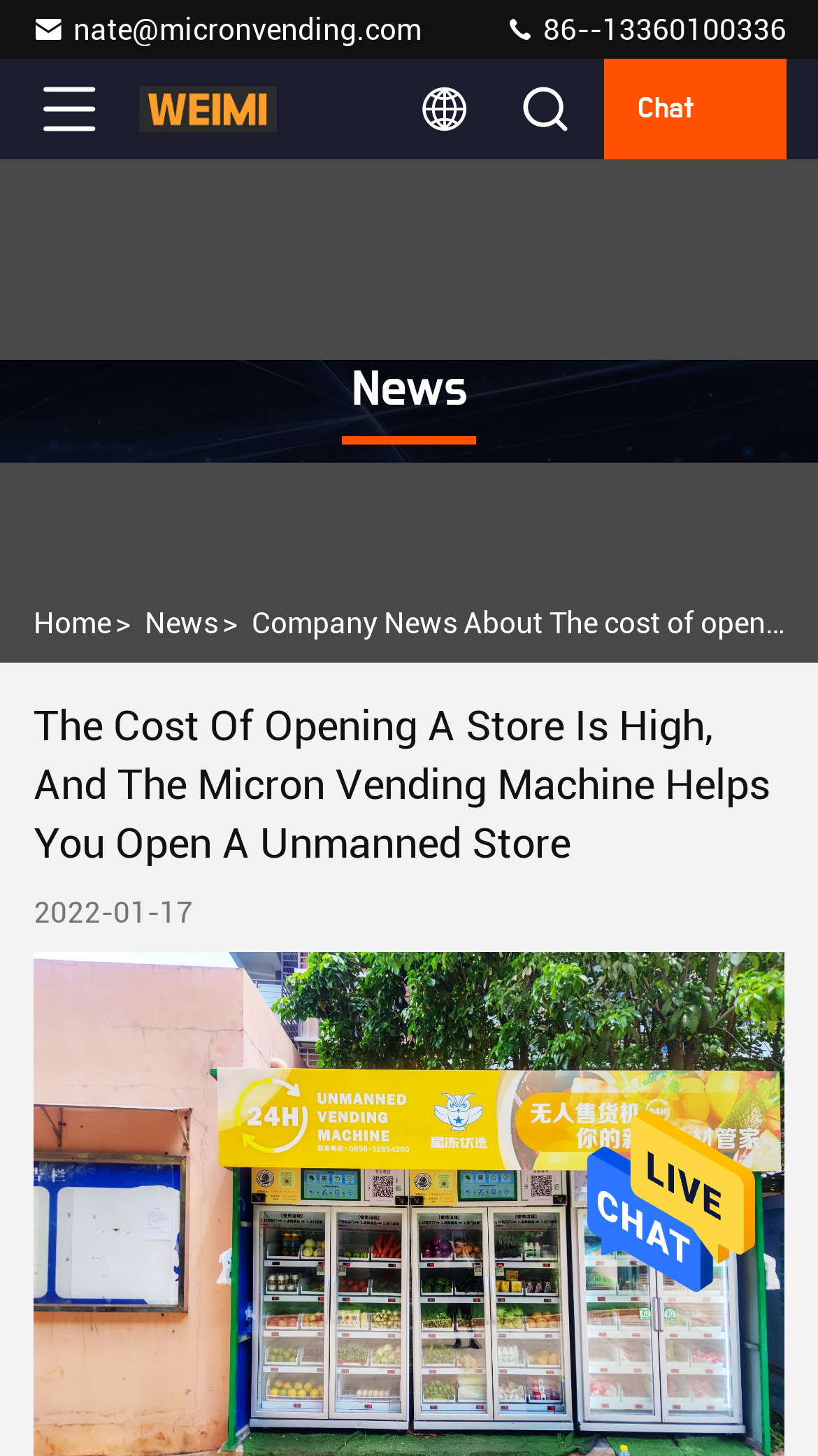Provide the bounding box coordinates of the HTML element described by the text: "title="Guangzhou Micron Vending Technology Co.,Ltd"".

[0.151, 0.04, 0.356, 0.109]